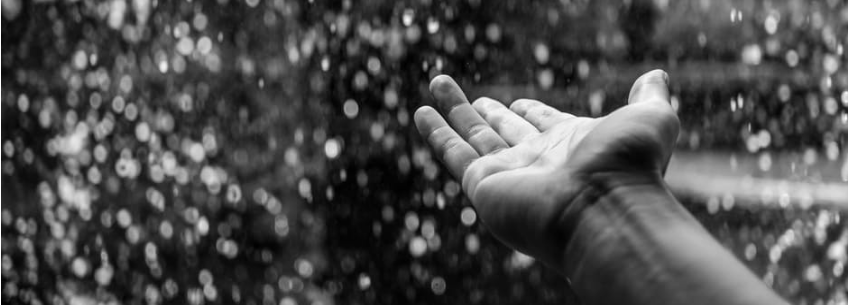Answer the question in a single word or phrase:
What is the subject of the image reaching out to?

The viewer